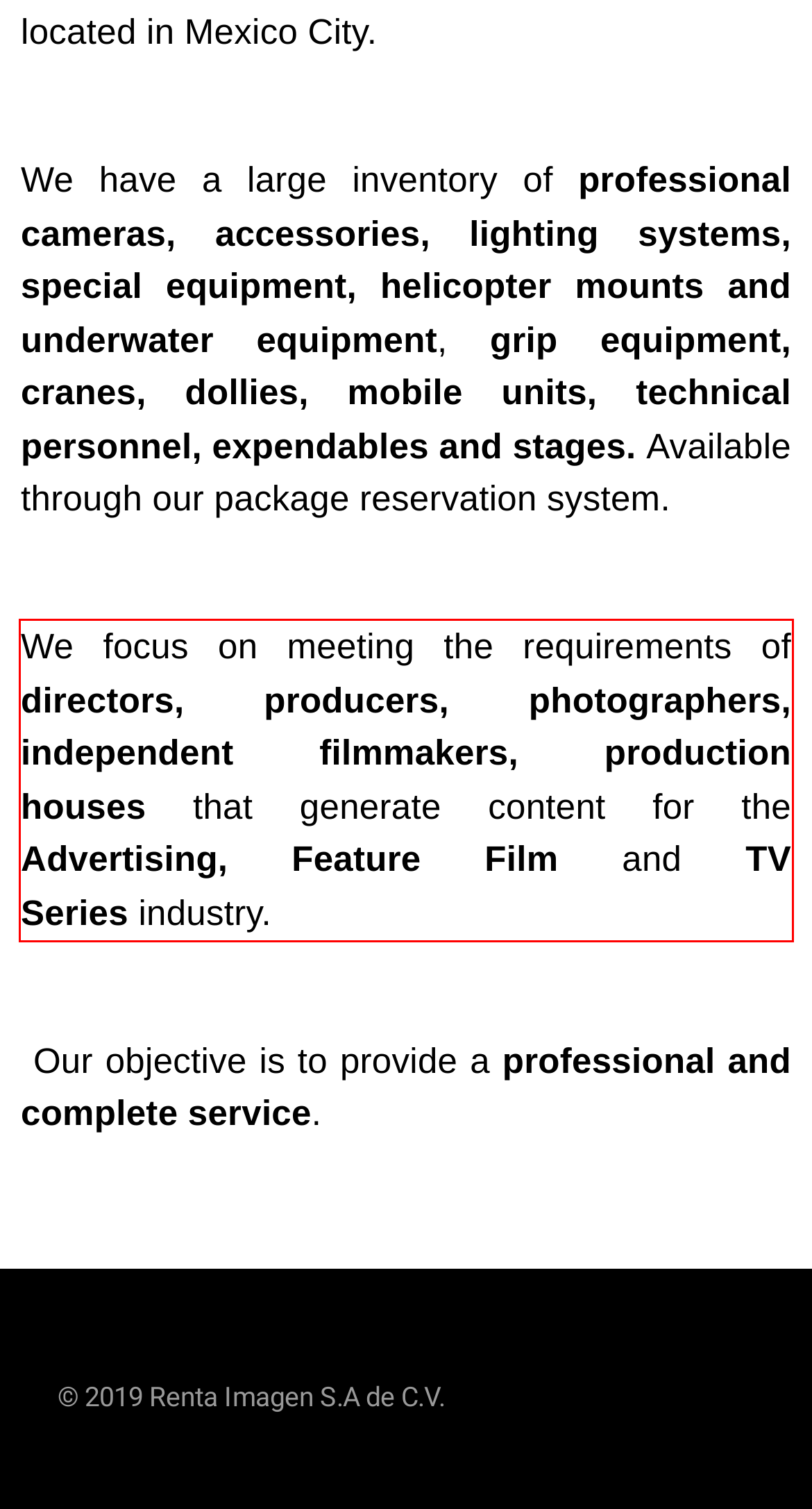From the given screenshot of a webpage, identify the red bounding box and extract the text content within it.

We focus on meeting the requirements of directors, producers, photographers, independent filmmakers, production houses that generate content for the Advertising, Feature Film and TV Series industry.